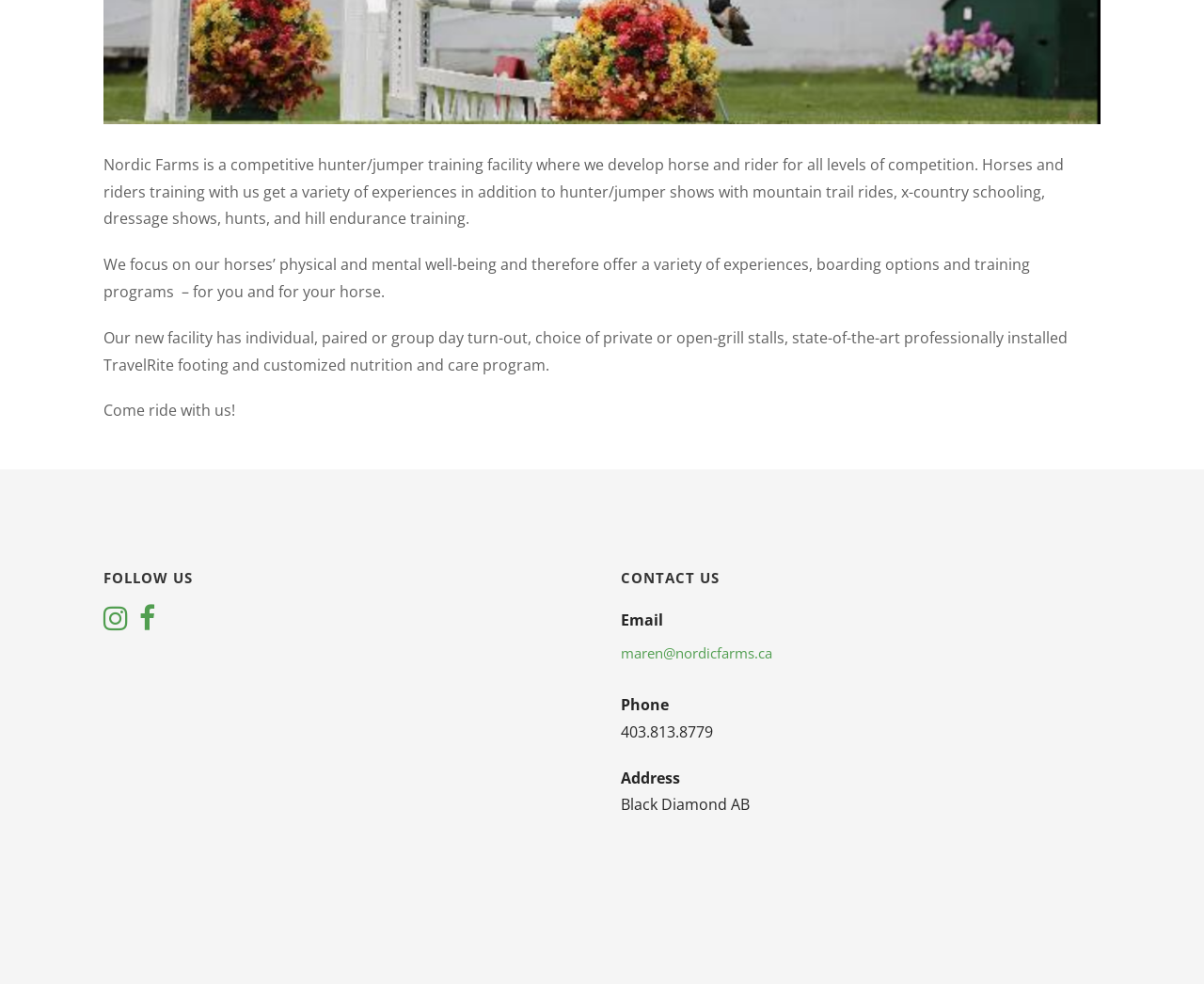Answer the following inquiry with a single word or phrase:
What is the feature of the new facility?

Individual, paired or group day turn-out